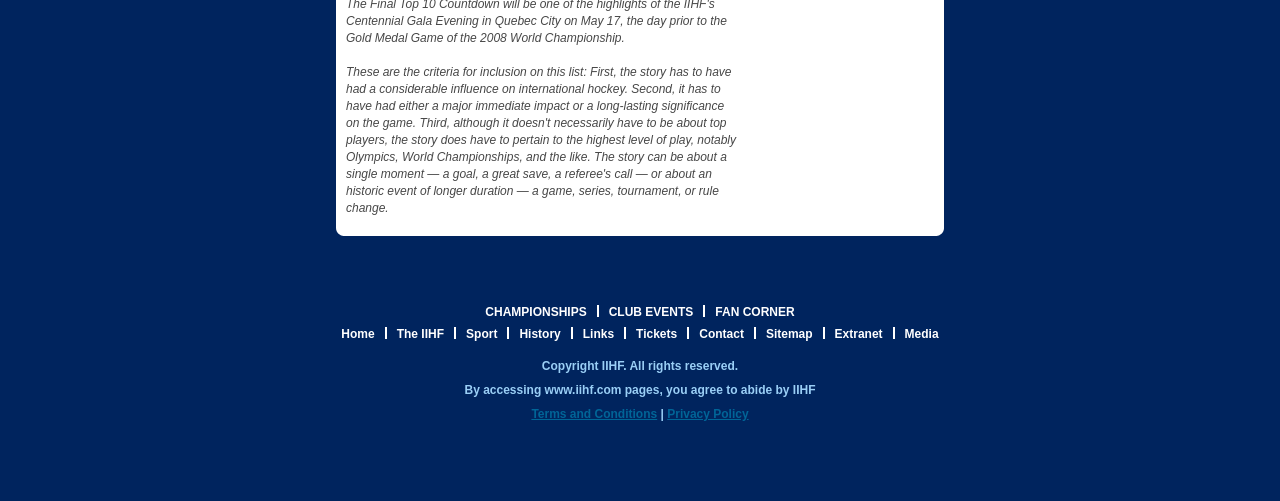Refer to the image and answer the question with as much detail as possible: What is the copyright notice on the website?

The copyright notice is located in the 'LayoutTableRow' with ID 15 and states 'Copyright IIHF. All rights reserved'.